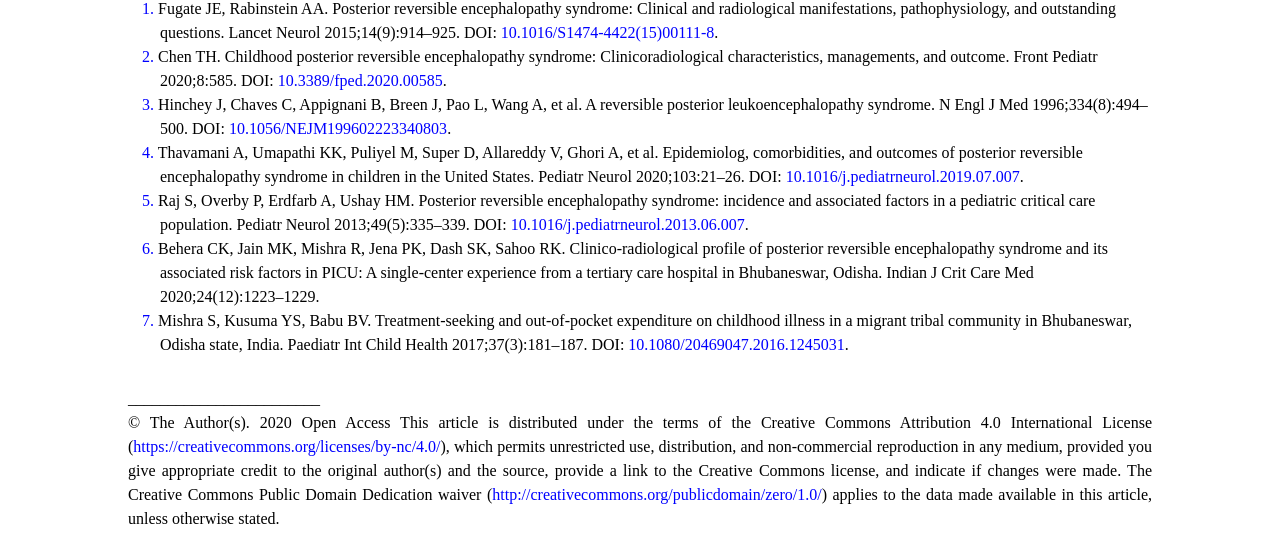What is the license type of this article?
Please give a detailed and thorough answer to the question, covering all relevant points.

I found the license type by looking at the StaticText element with text '© The Author(s). 2020 Open Access This article is distributed under the terms of the Creative Commons Attribution 4.0 International License (' and extracted the license type from the text.